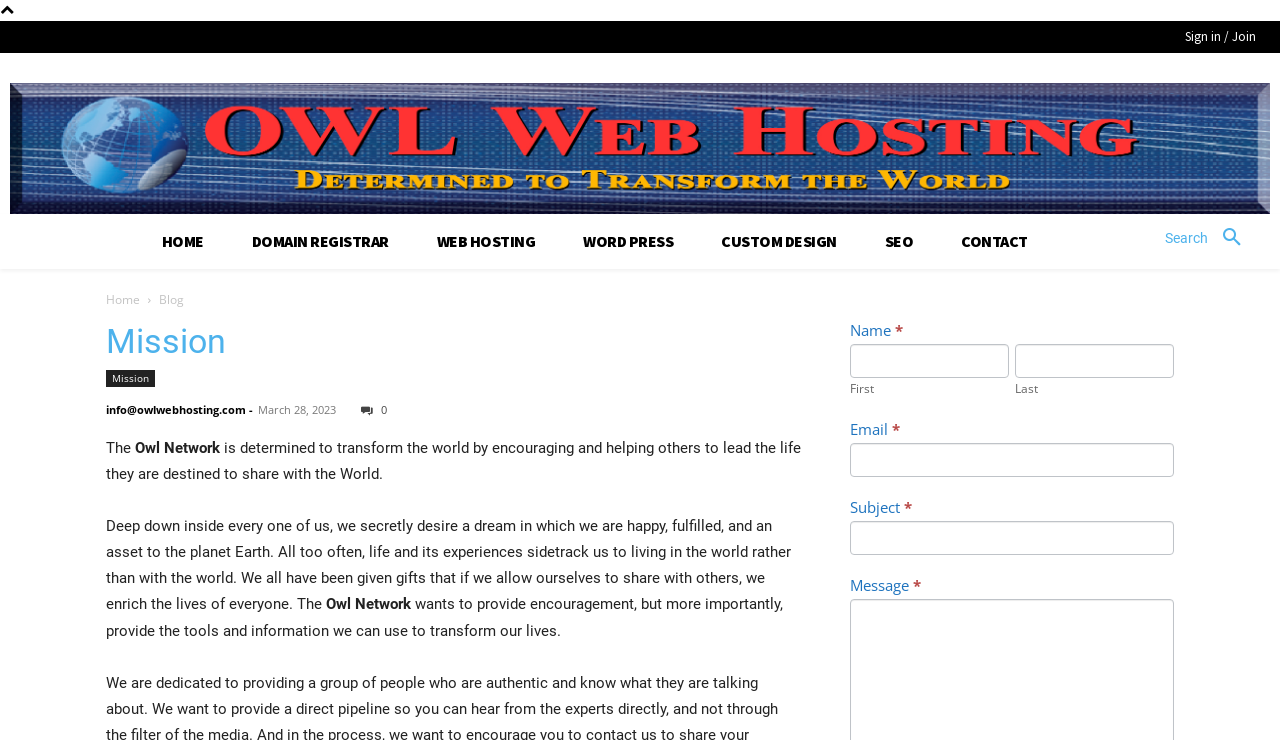Please reply to the following question using a single word or phrase: 
What is the function of the 'Search' button?

To search